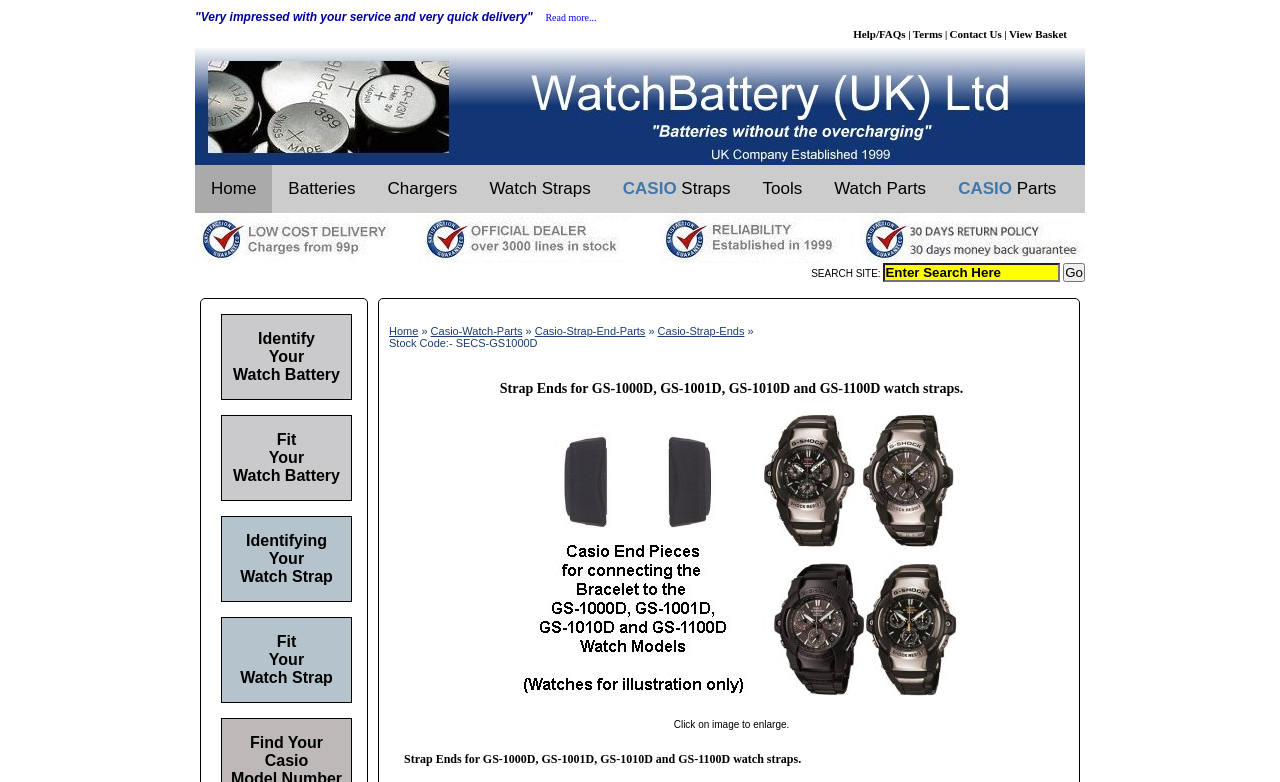Provide your answer in one word or a succinct phrase for the question: 
What is the customer testimonial about?

Service and delivery